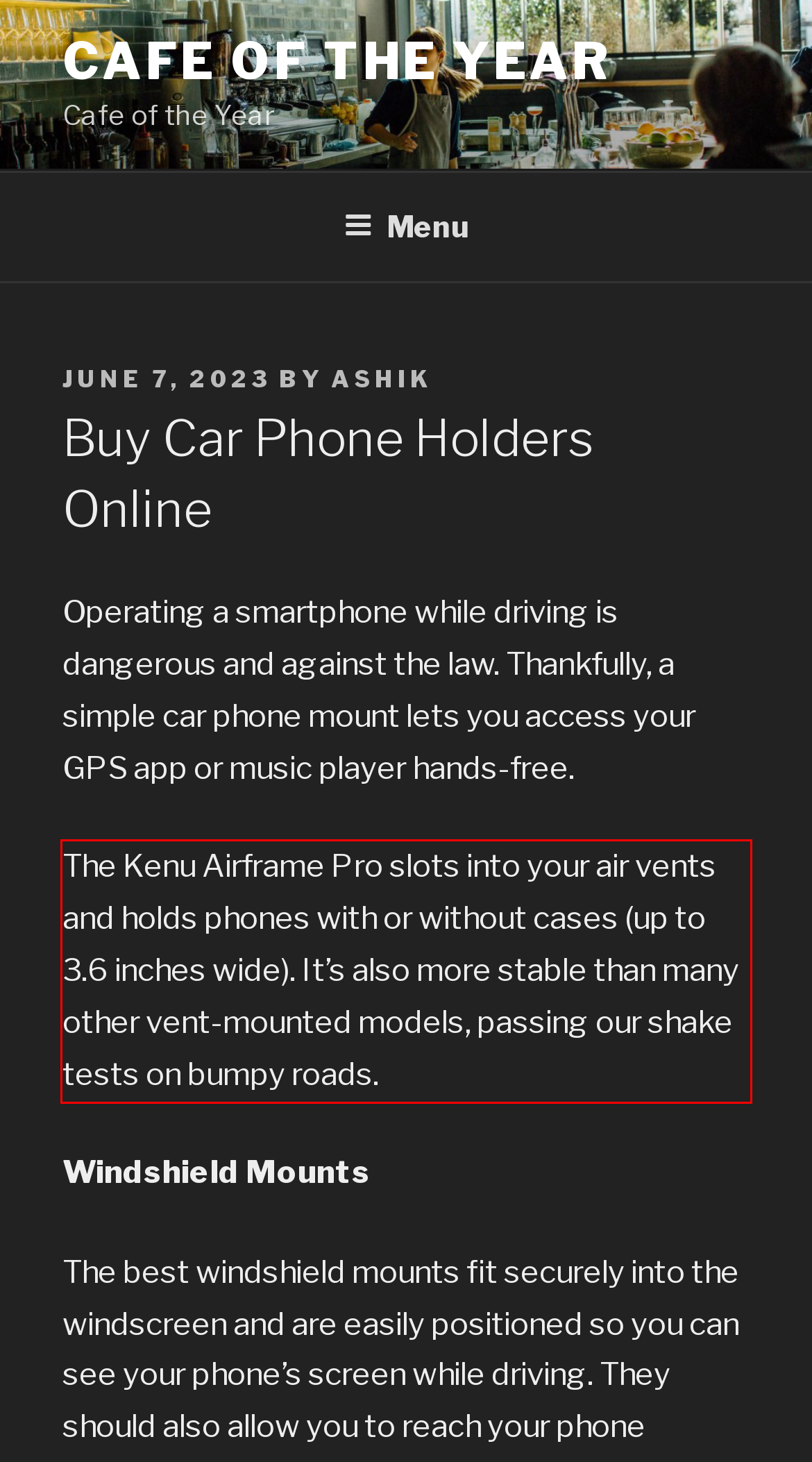Within the screenshot of the webpage, locate the red bounding box and use OCR to identify and provide the text content inside it.

The Kenu Airframe Pro slots into your air vents and holds phones with or without cases (up to 3.6 inches wide). It’s also more stable than many other vent-mounted models, passing our shake tests on bumpy roads.